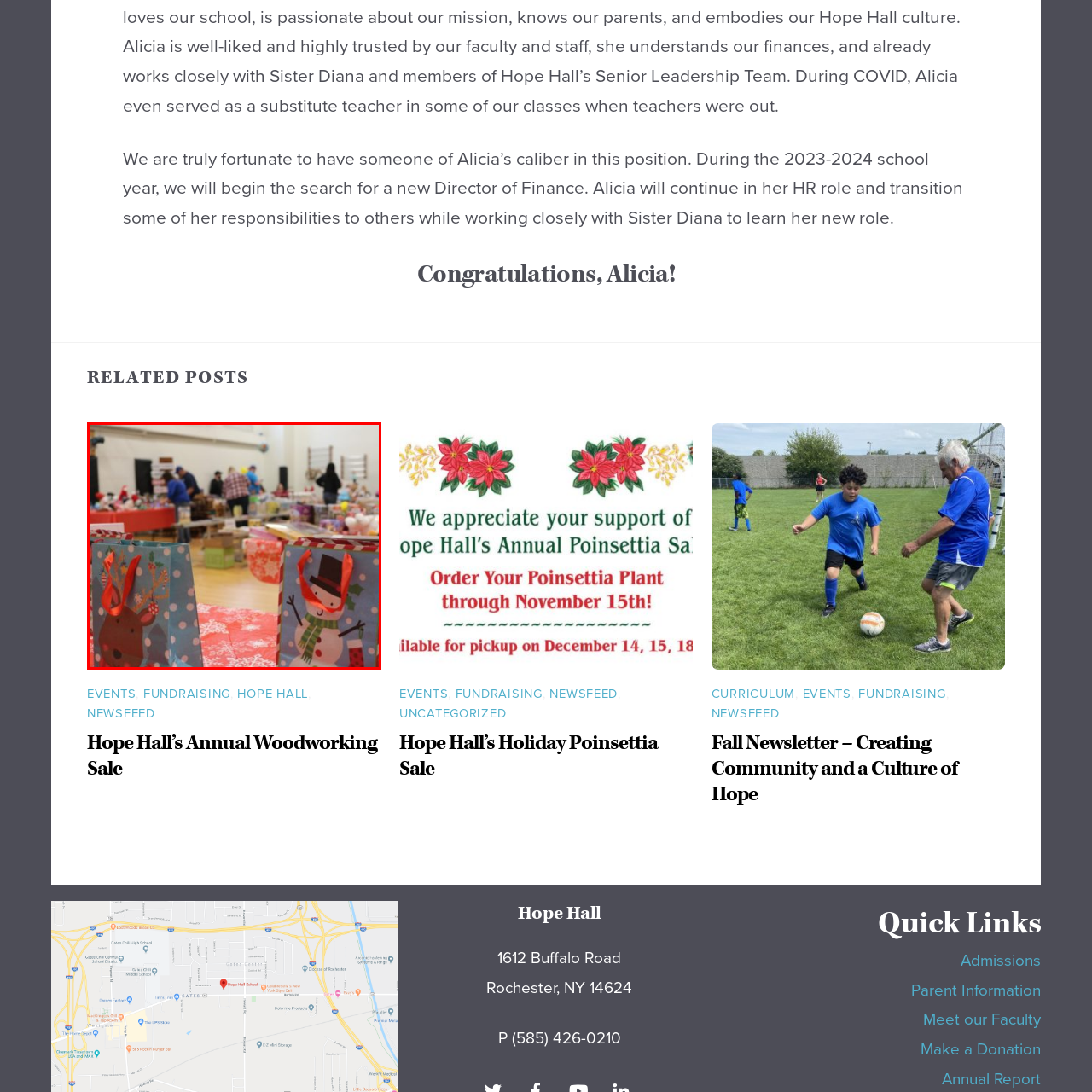What is the purpose of the tables in the image?
Observe the image within the red bounding box and generate a detailed answer, ensuring you utilize all relevant visual cues.

The tables are laden with colorful items, suggesting a variety of holiday materials and toys, which implies that the tables are being used for gift distribution or a fundraising event.